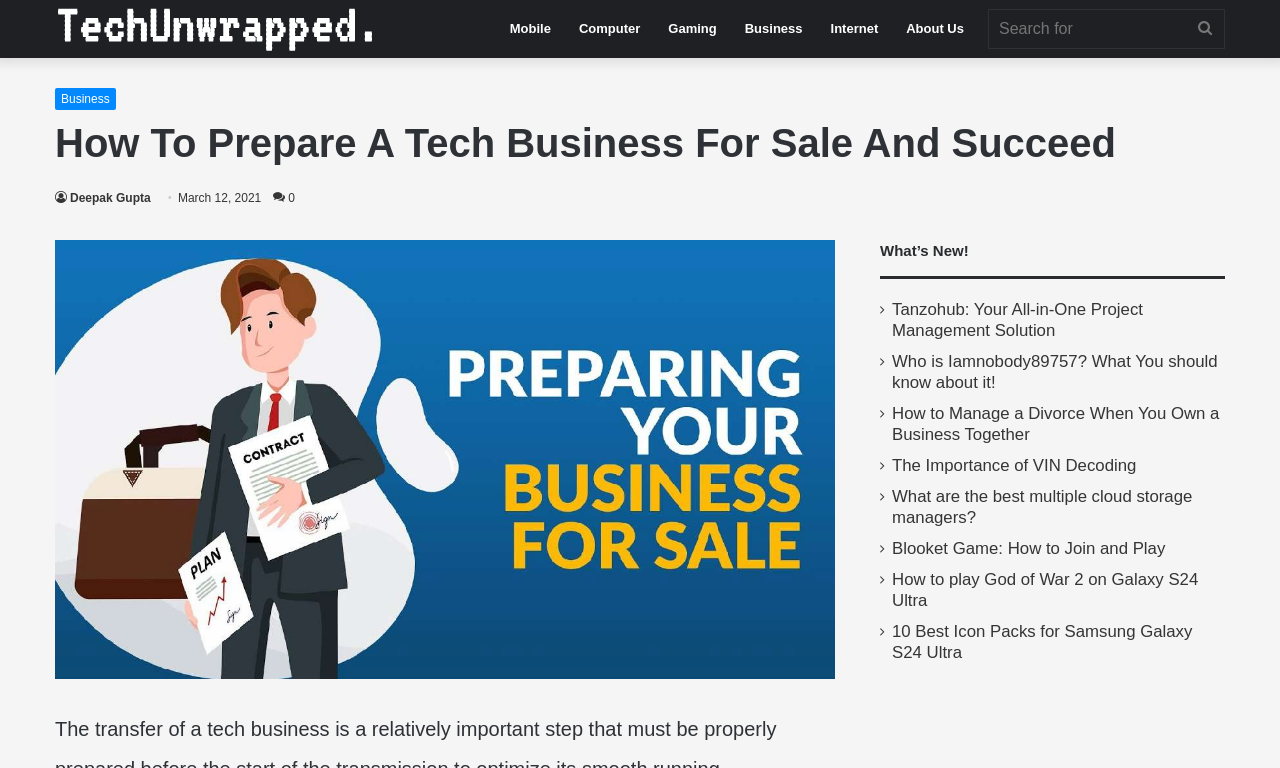What is the name of the website?
Using the image as a reference, answer with just one word or a short phrase.

TechUnwrapped